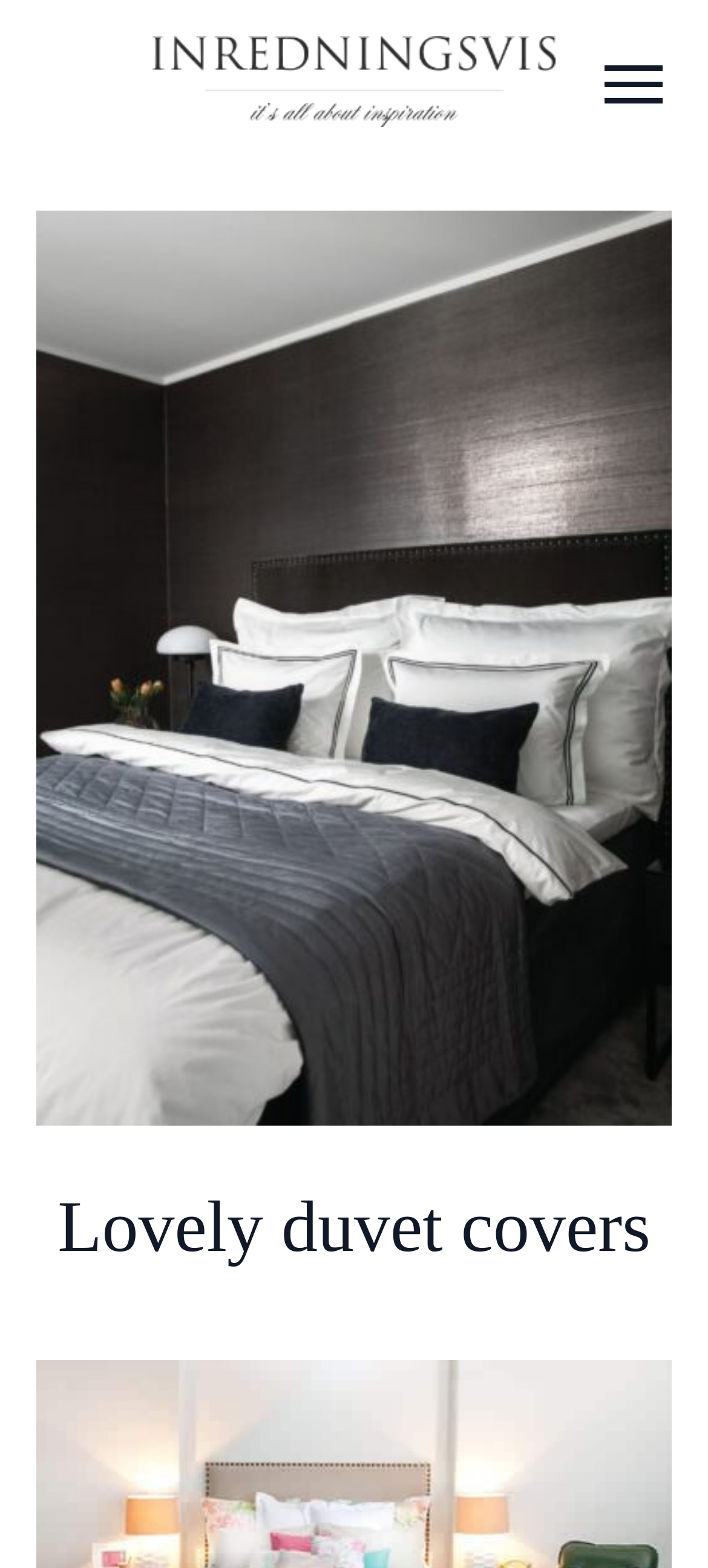What is the style of the duvet covers?
Respond to the question with a single word or phrase according to the image.

Luxurious hotel style